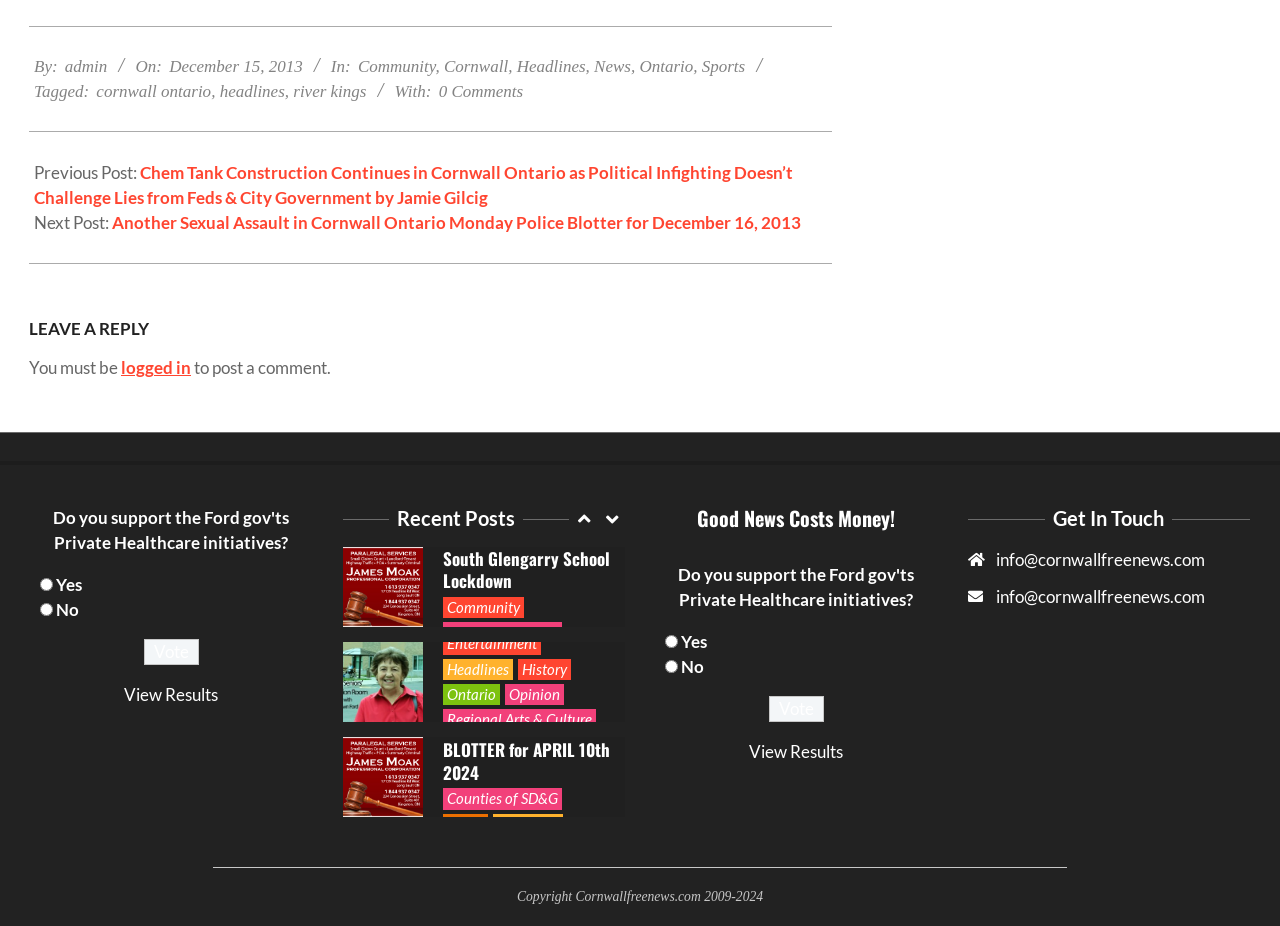Pinpoint the bounding box coordinates of the element to be clicked to execute the instruction: "Read about Fully Funded Canadian Scholarship".

None